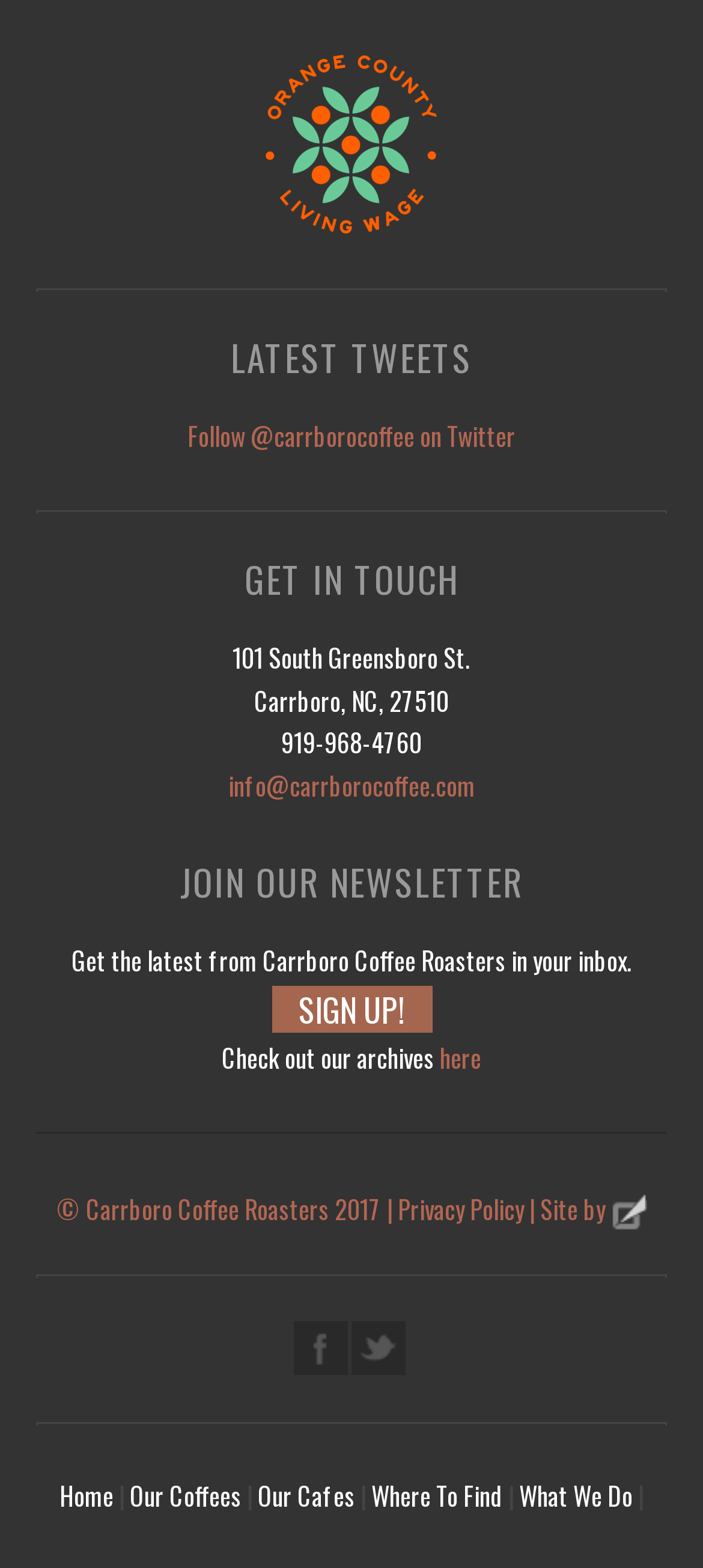Utilize the information from the image to answer the question in detail:
How can I sign up for the Carrboro Coffee Roasters newsletter?

I found the newsletter sign-up link by looking at the 'JOIN OUR NEWSLETTER' section, where it says 'Get the latest from Carrboro Coffee Roasters in your inbox.' and has a 'SIGN UP!' link.